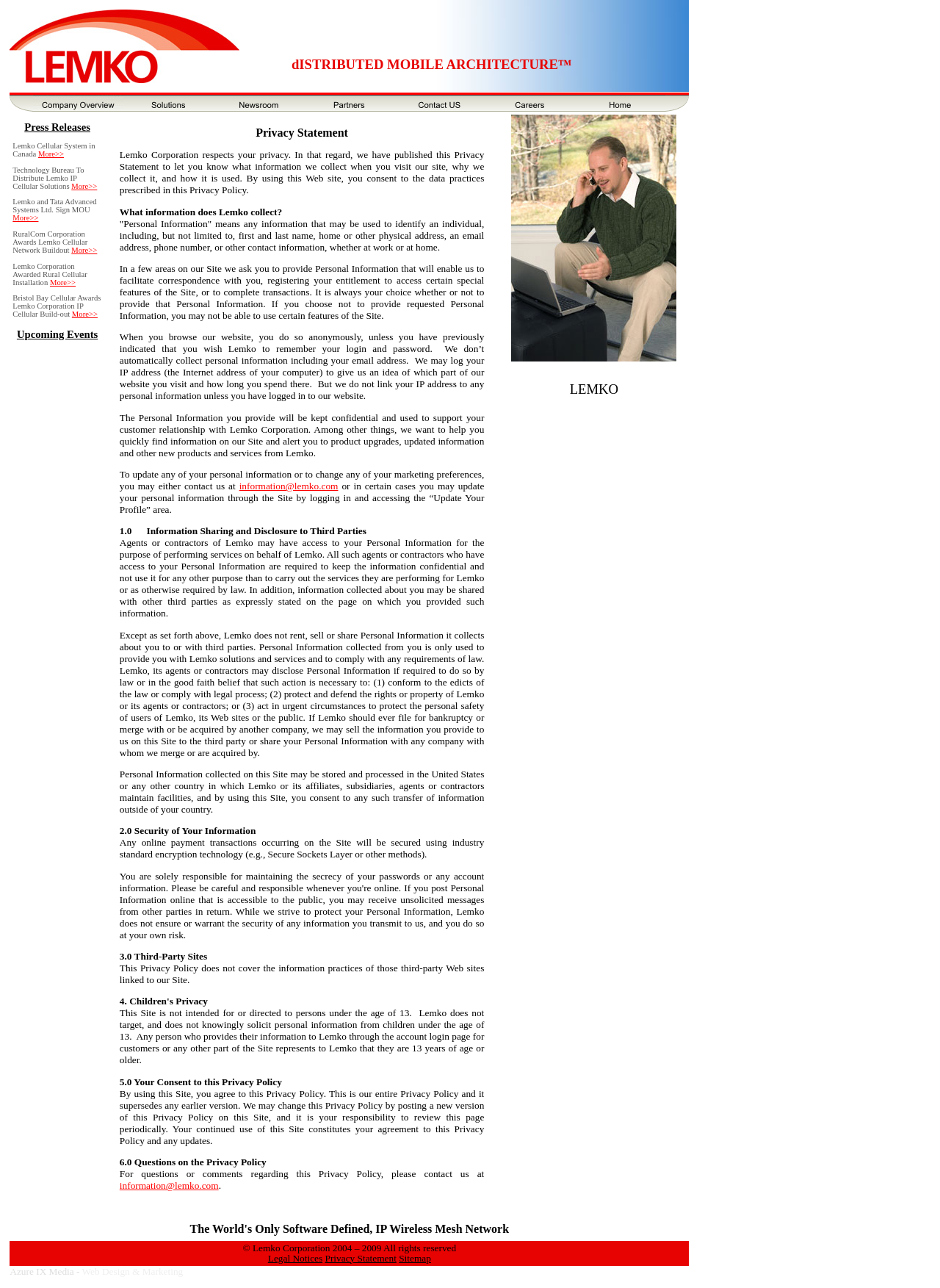Determine the bounding box coordinates of the region I should click to achieve the following instruction: "Contact Lemko". Ensure the bounding box coordinates are four float numbers between 0 and 1, i.e., [left, top, right, bottom].

[0.254, 0.373, 0.36, 0.382]